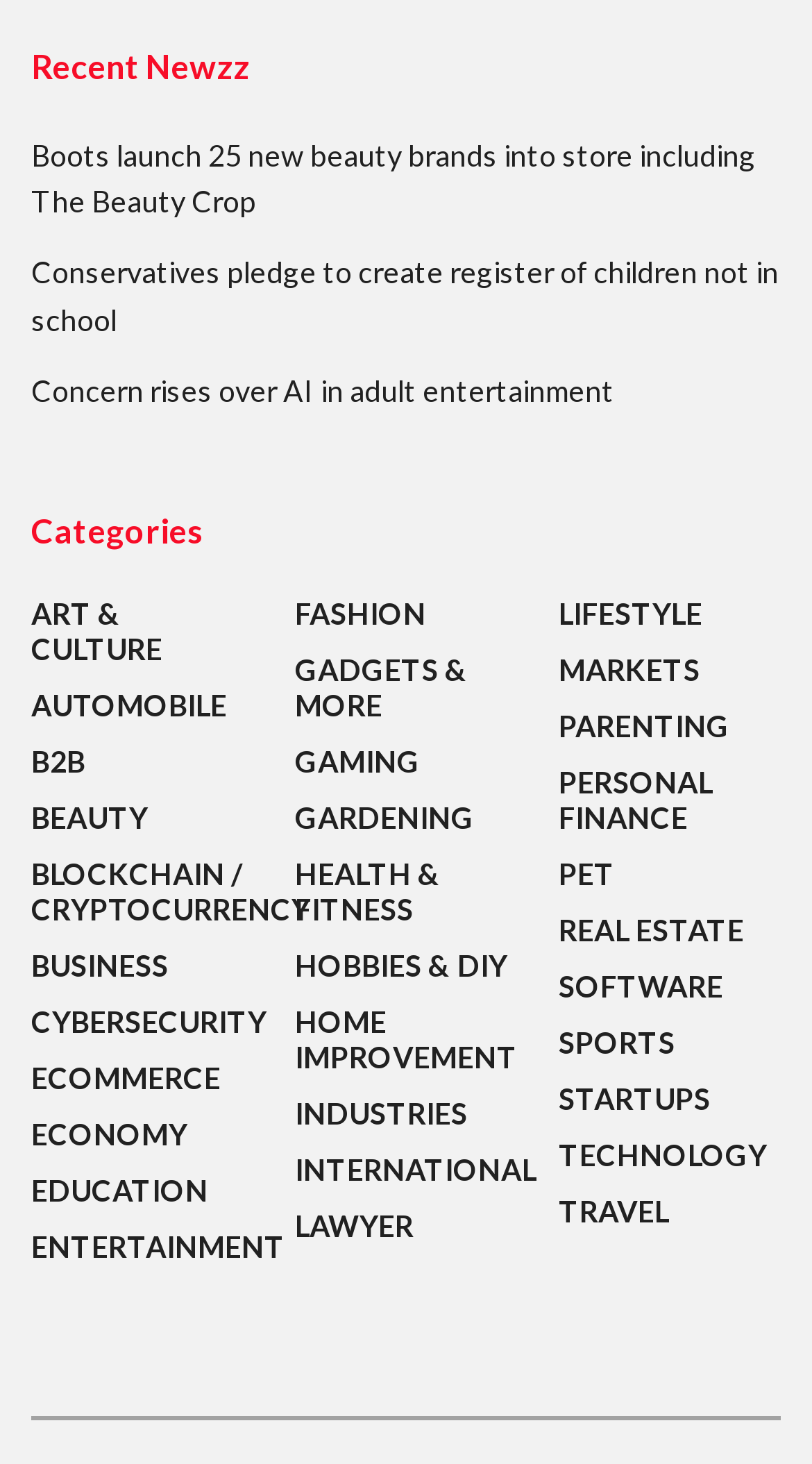Answer succinctly with a single word or phrase:
What is the main category of the news article 'Boots launch 25 new beauty brands into store including The Beauty Crop'?

BEAUTY